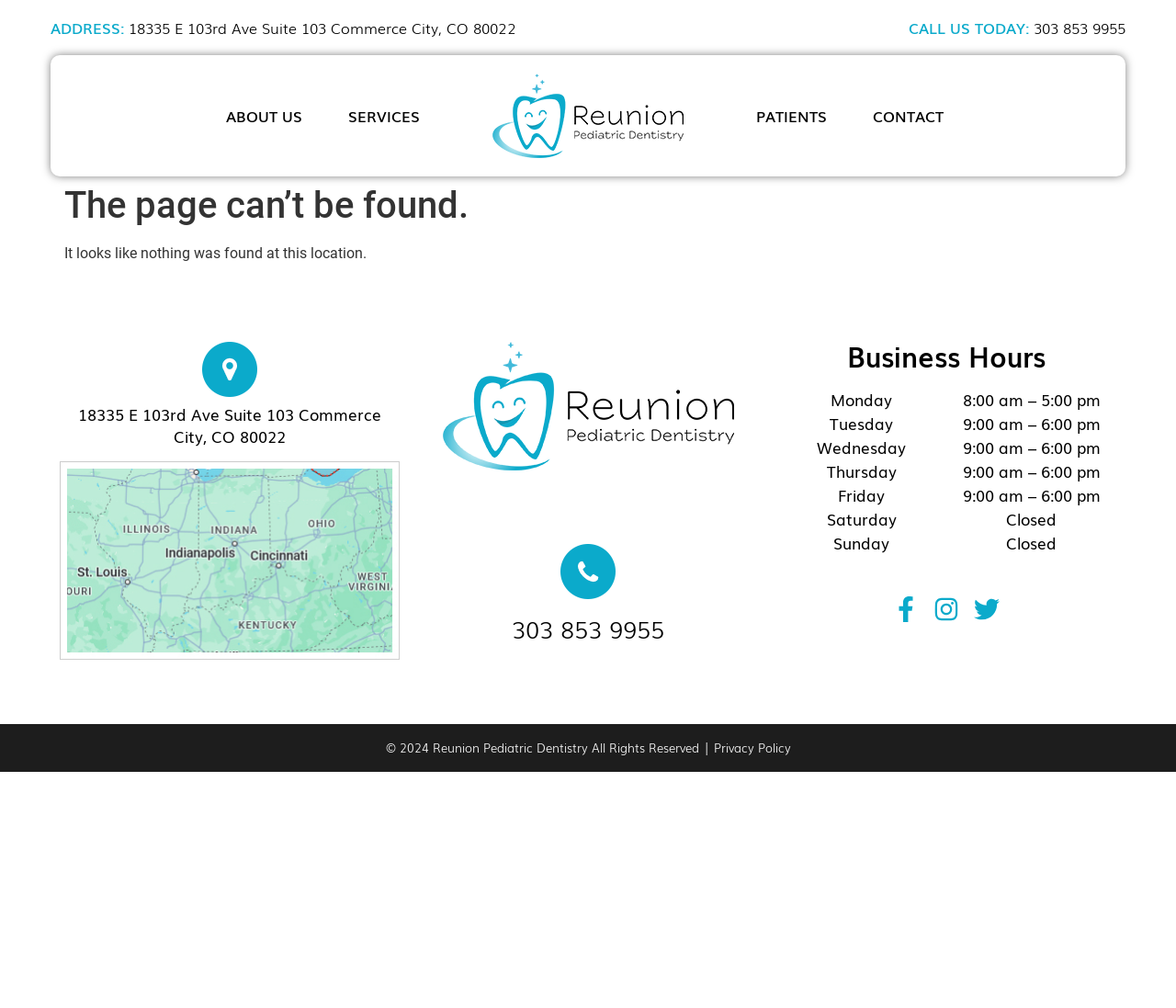What is the phone number to call Reunion Pediatric Dentistry?
Refer to the image and provide a one-word or short phrase answer.

303 853 9955